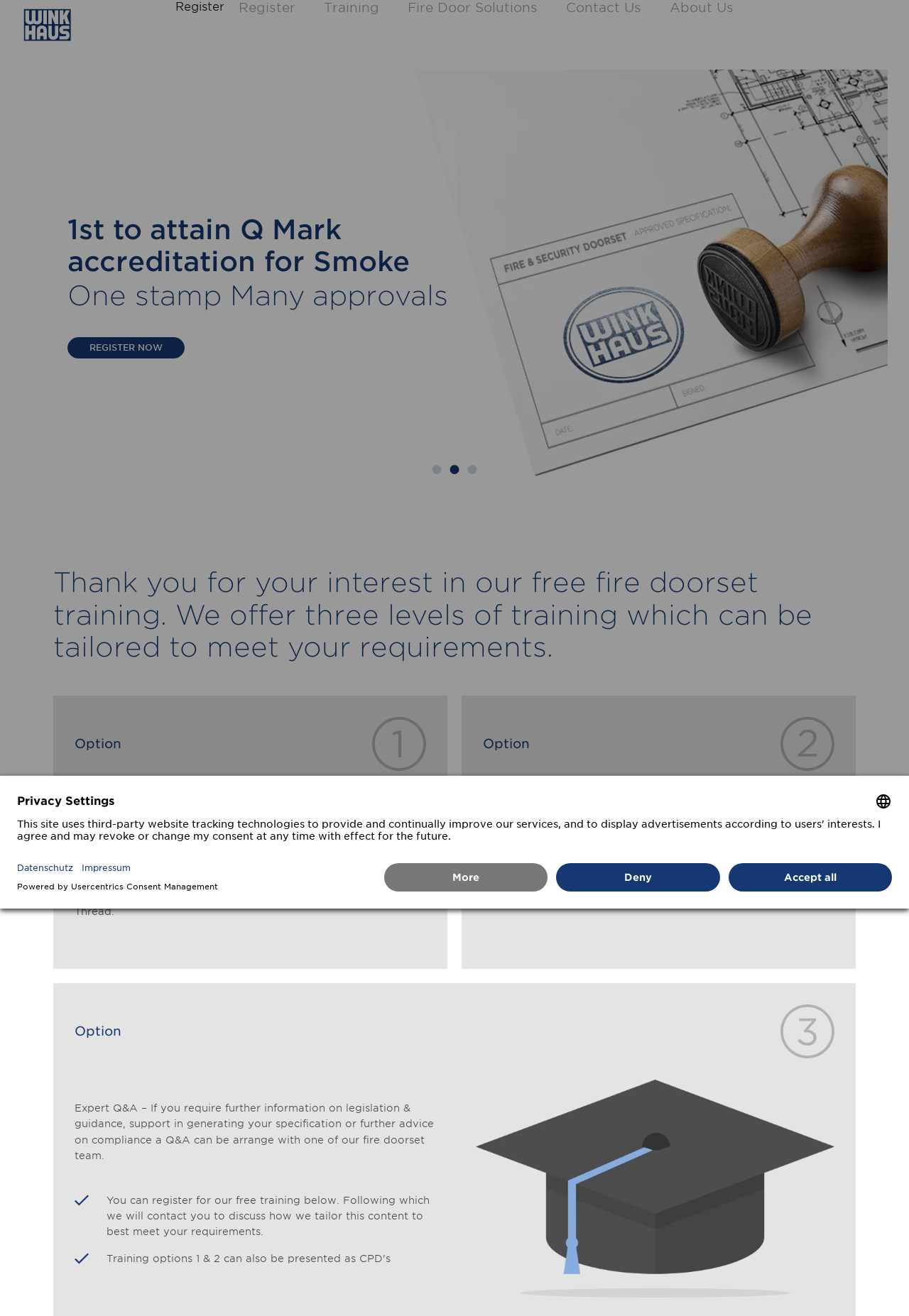Identify the bounding box coordinates of the element to click to follow this instruction: 'Click Training'. Ensure the coordinates are four float values between 0 and 1, provided as [left, top, right, bottom].

[0.361, 0.014, 0.421, 0.024]